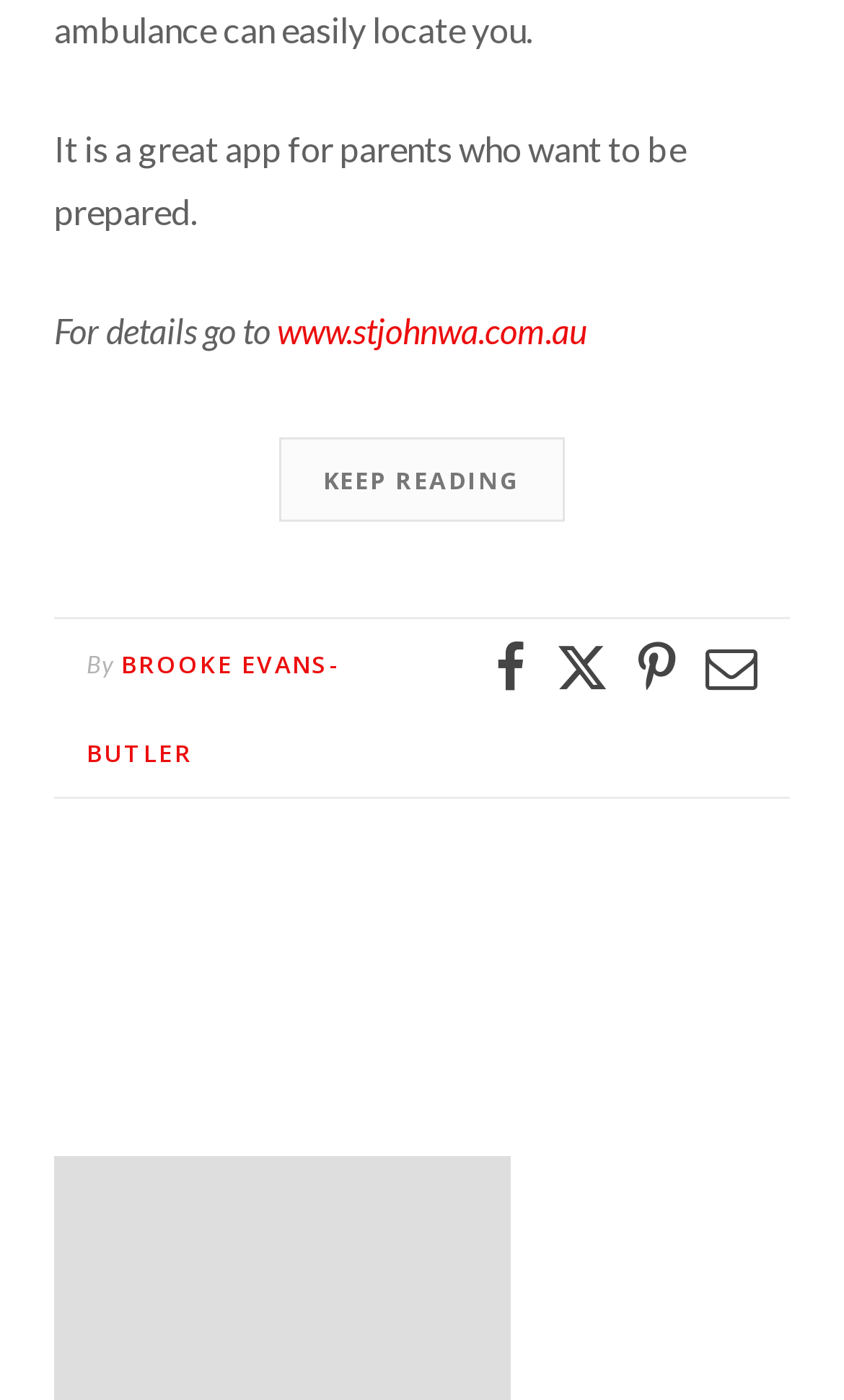How many social media icons are present?
Please give a detailed answer to the question using the information shown in the image.

There are four link elements with OCR text '', '', '', and '' which are likely to be social media icons.